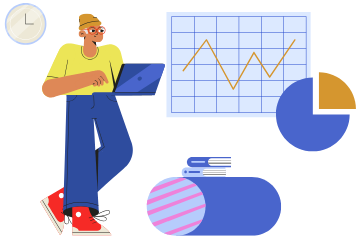Depict the image with a detailed narrative.

The image captures a modern, digitally-savvy individual standing confidently with a laptop in hand, symbolizing a proactive approach to business management. Dressed casually in a bright yellow shirt and blue jeans, complemented by stylish red sneakers, this character embodies a blend of professionalism and creativity. 

Next to this individual is a graph chart displaying a rising trend, representing growth and progress, while various graphical elements, including a pie chart and a series of stacked books, suggest a focus on data analysis and informed decision-making. The inclusion of a clock in the corner subtly hints at the importance of time management in business operations. 

This illustration resonates with the overarching theme of the accompanying text that emphasizes the availability of dedicated project management support for businesses undergoing change or expansion. It captures the essence of utilizing expert guidance to harness opportunities and effectively navigate challenges in today’s dynamic business landscape.